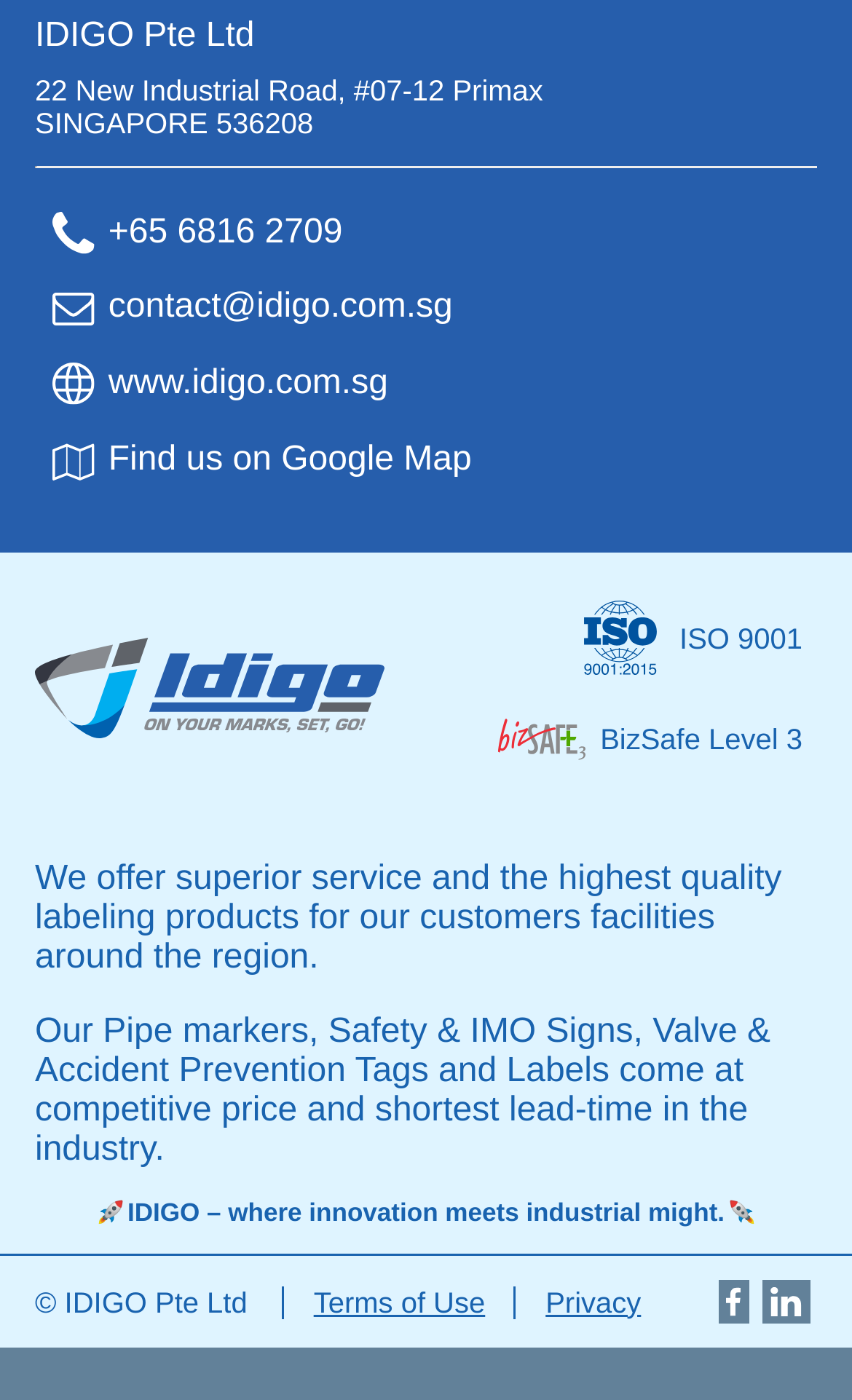Identify the bounding box for the element characterized by the following description: "title="Idigo LinkedIn page"".

[0.895, 0.914, 0.95, 0.946]